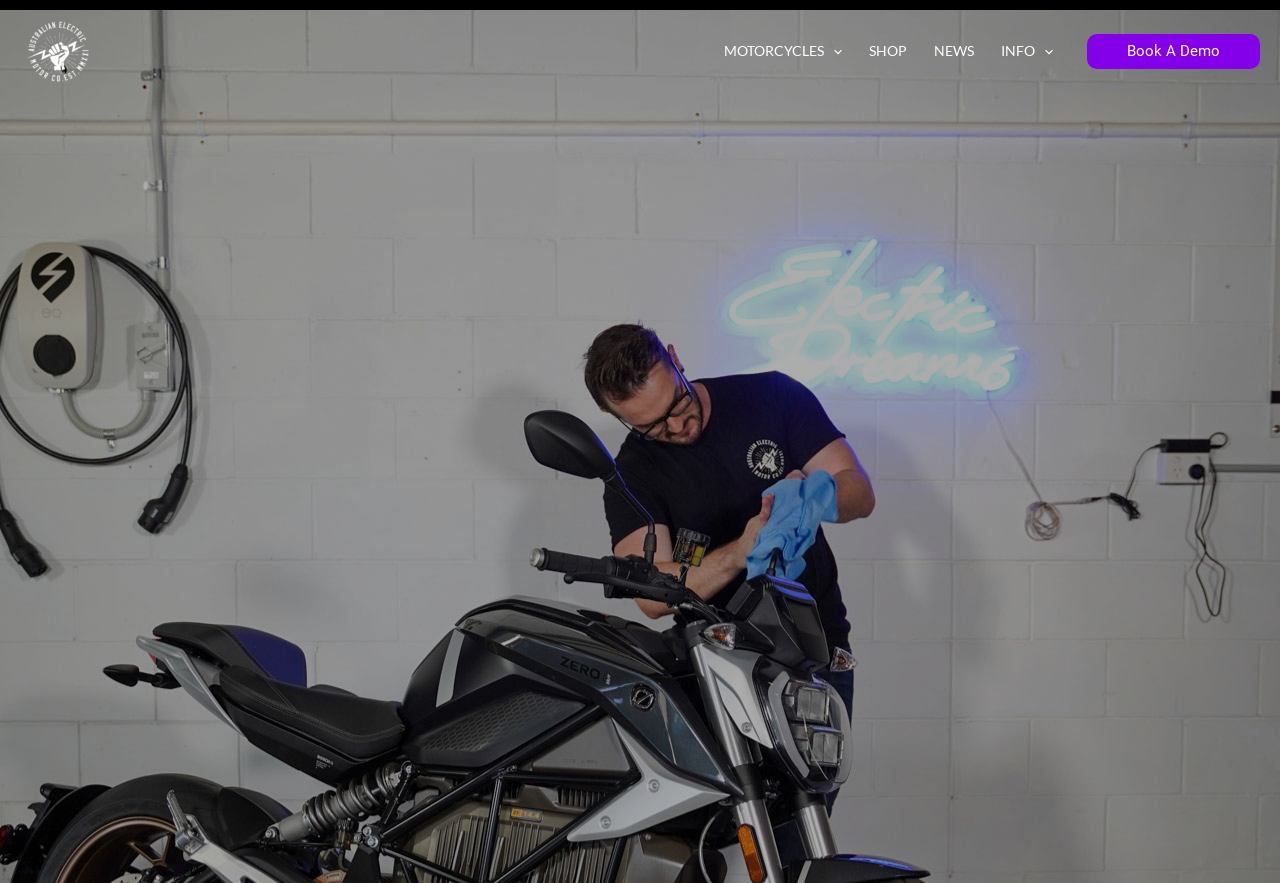What is the call-to-action button on the webpage?
Kindly offer a comprehensive and detailed response to the question.

The call-to-action button is located at the bottom of the navigation section and has the text 'Book A Demo'. It is a prominent button that stands out from the rest of the webpage.